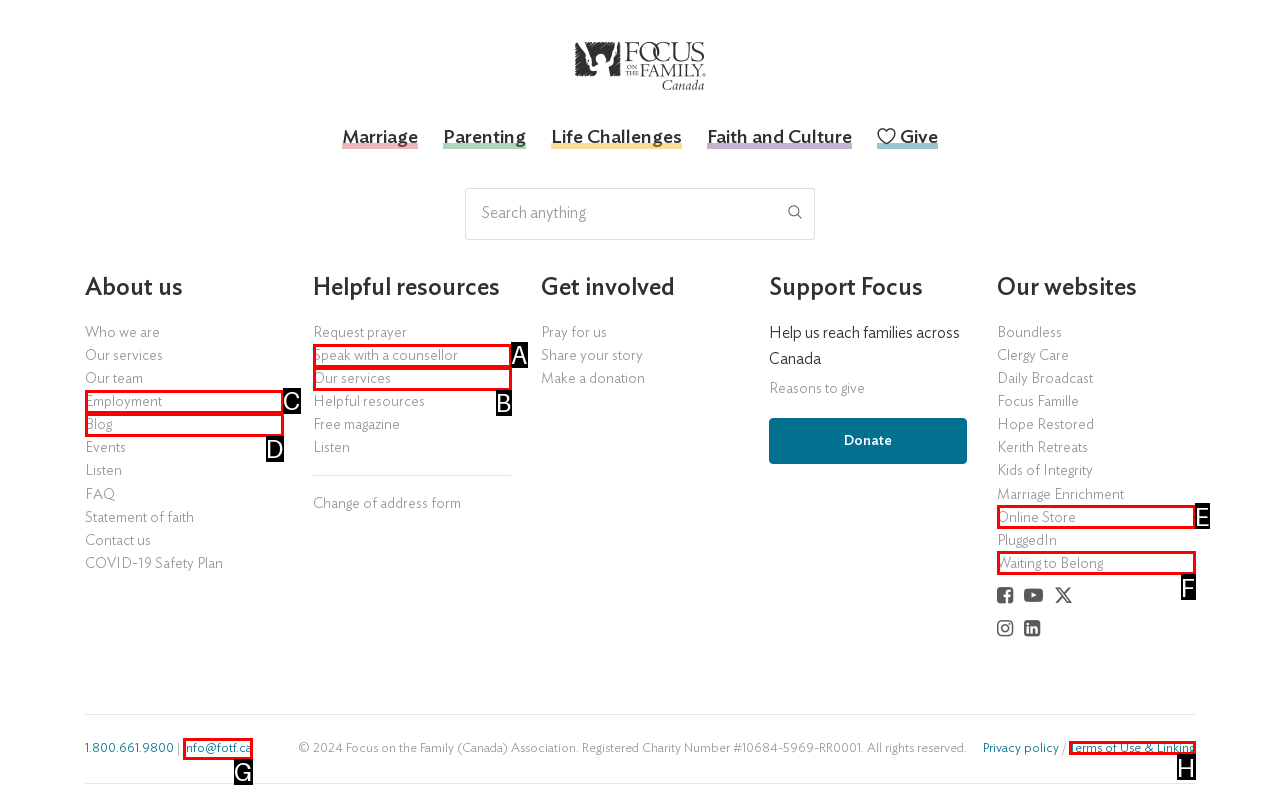Choose the letter of the UI element that aligns with the following description: info@fotf.ca
State your answer as the letter from the listed options.

G